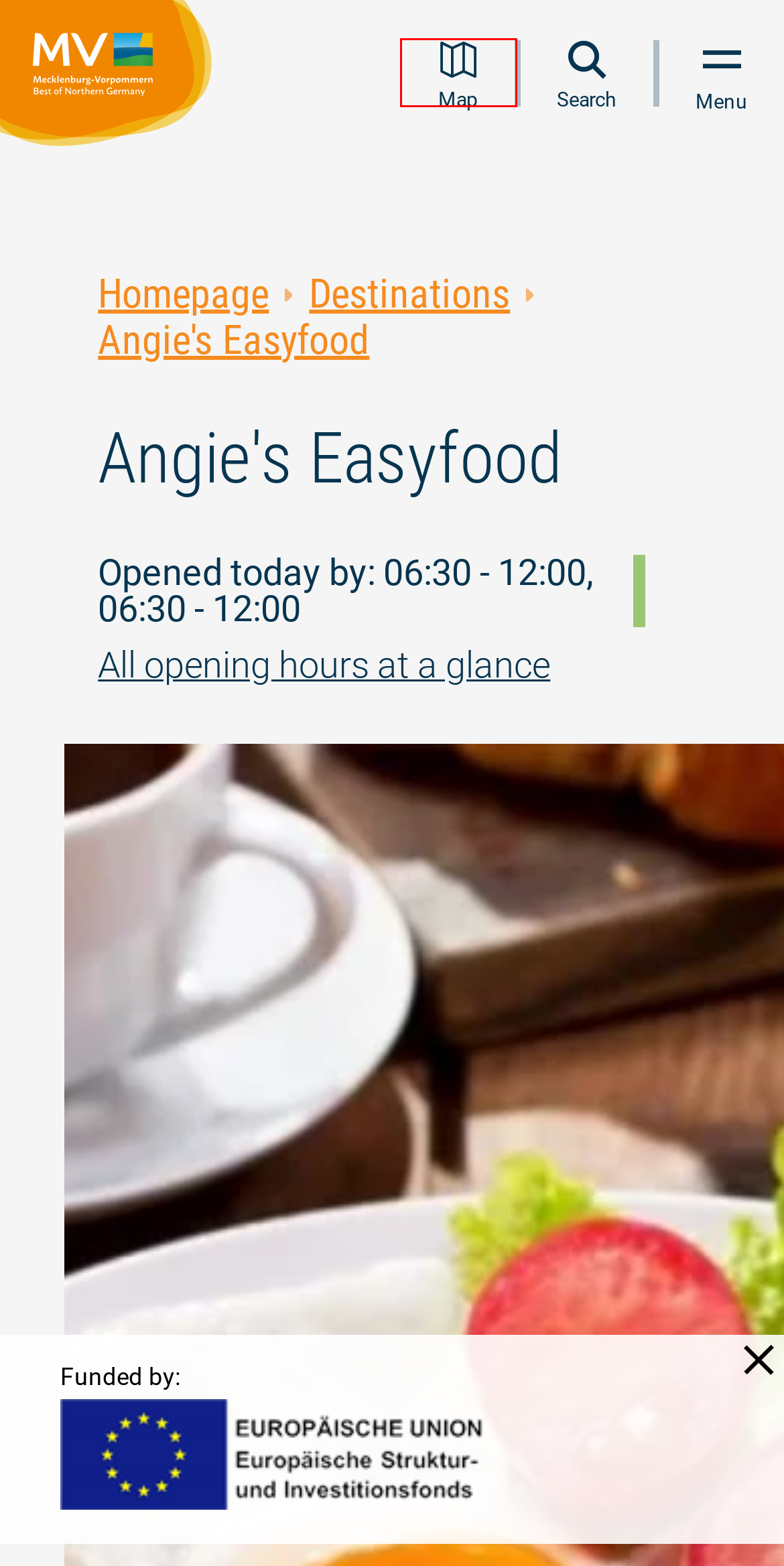Observe the webpage screenshot and focus on the red bounding box surrounding a UI element. Choose the most appropriate webpage description that corresponds to the new webpage after clicking the element in the bounding box. Here are the candidates:
A. Viecheln manor house
B. Vacation, vacations and travel destinations in Mecklenburg-Vorpommern
C. Youth Guest House "Grey Heron
D. MV Art Gallery
E. Natural outdoor pool "Tessiner Südsee
F. CERAMICS sound studio-m-1
G. Contact Form for Vacation in Mecklenburg-Vorpommern
H. Map in Mecklenburg-Vorpommern

H